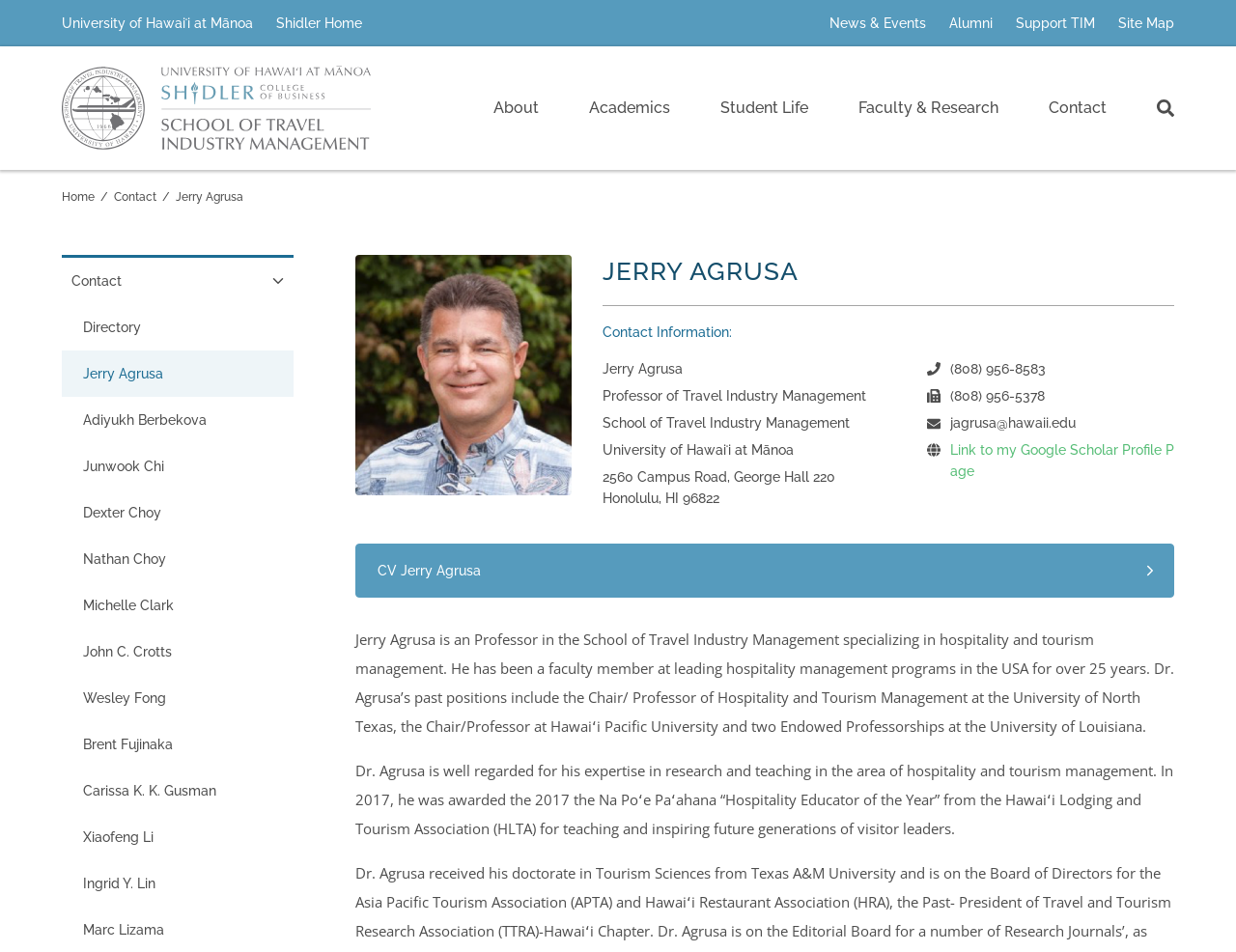Please determine the bounding box coordinates of the element to click in order to execute the following instruction: "Click on the 'About' link". The coordinates should be four float numbers between 0 and 1, specified as [left, top, right, bottom].

[0.0, 0.0, 1.0, 0.049]